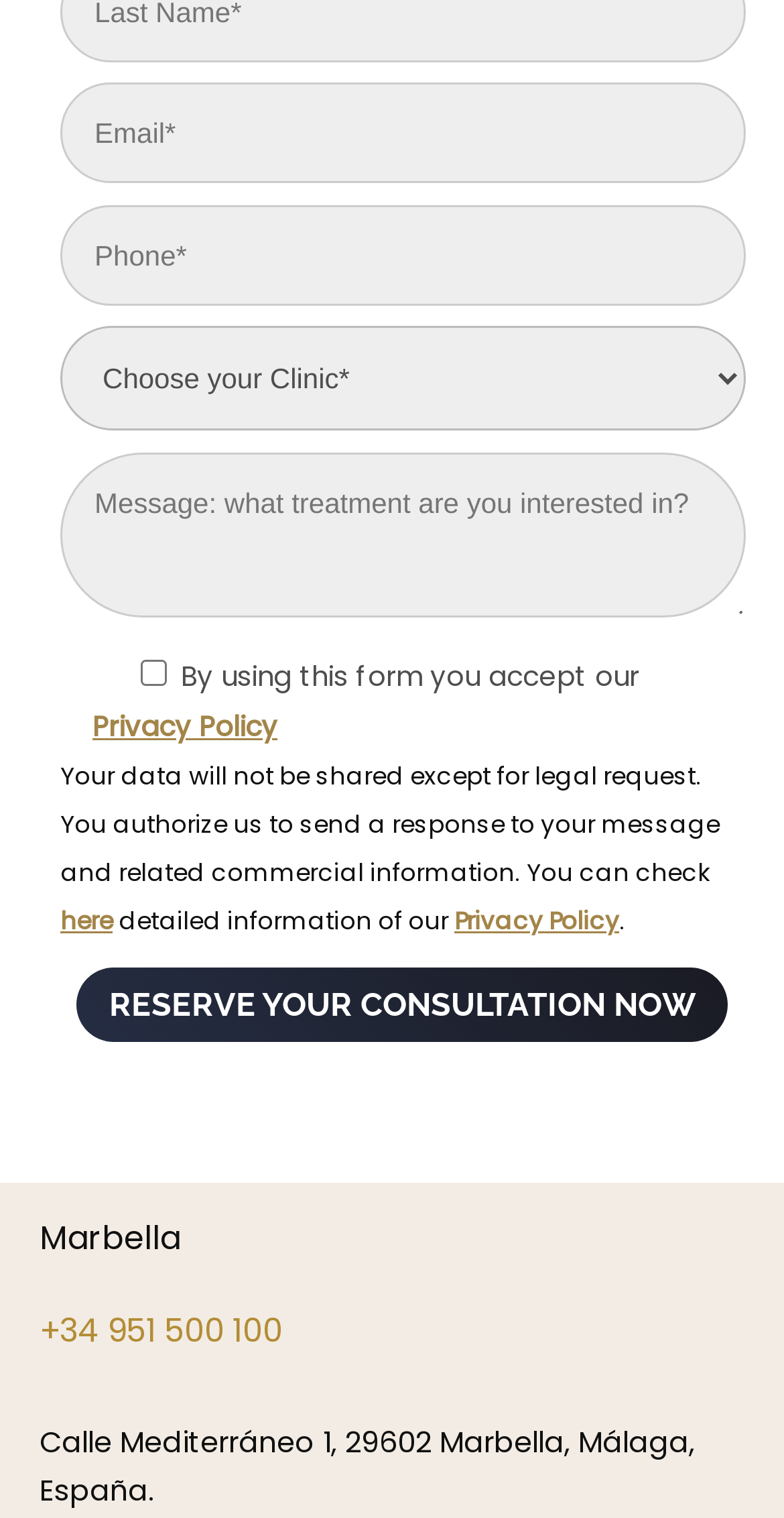Could you indicate the bounding box coordinates of the region to click in order to complete this instruction: "Enter email address".

[0.077, 0.055, 0.95, 0.121]